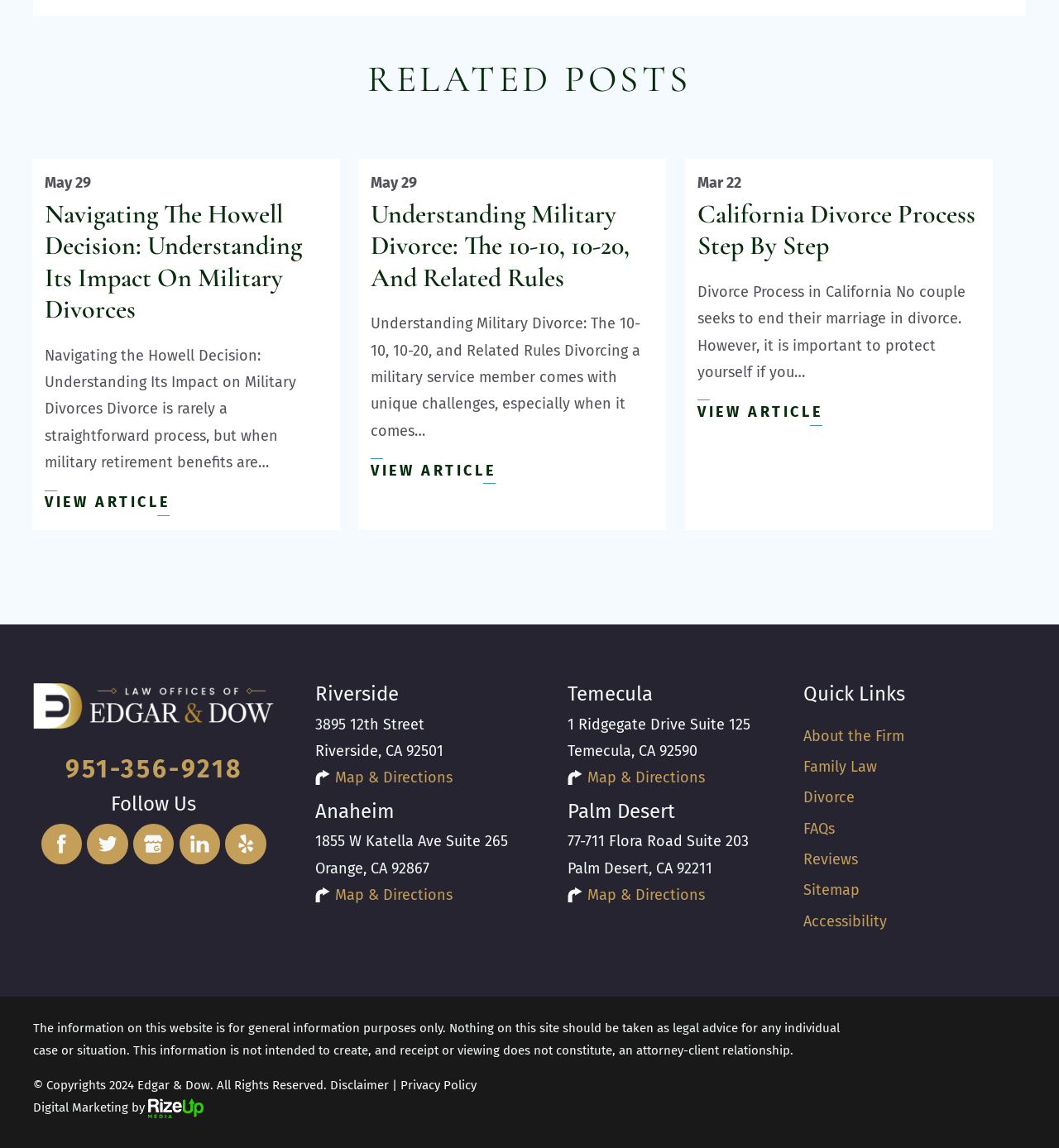Based on the visual content of the image, answer the question thoroughly: How many office locations are listed?

I counted the number of office locations by looking at the sections with headings 'Riverside', 'Anaheim', 'Temecula', and 'Palm Desert', which all contain address information.